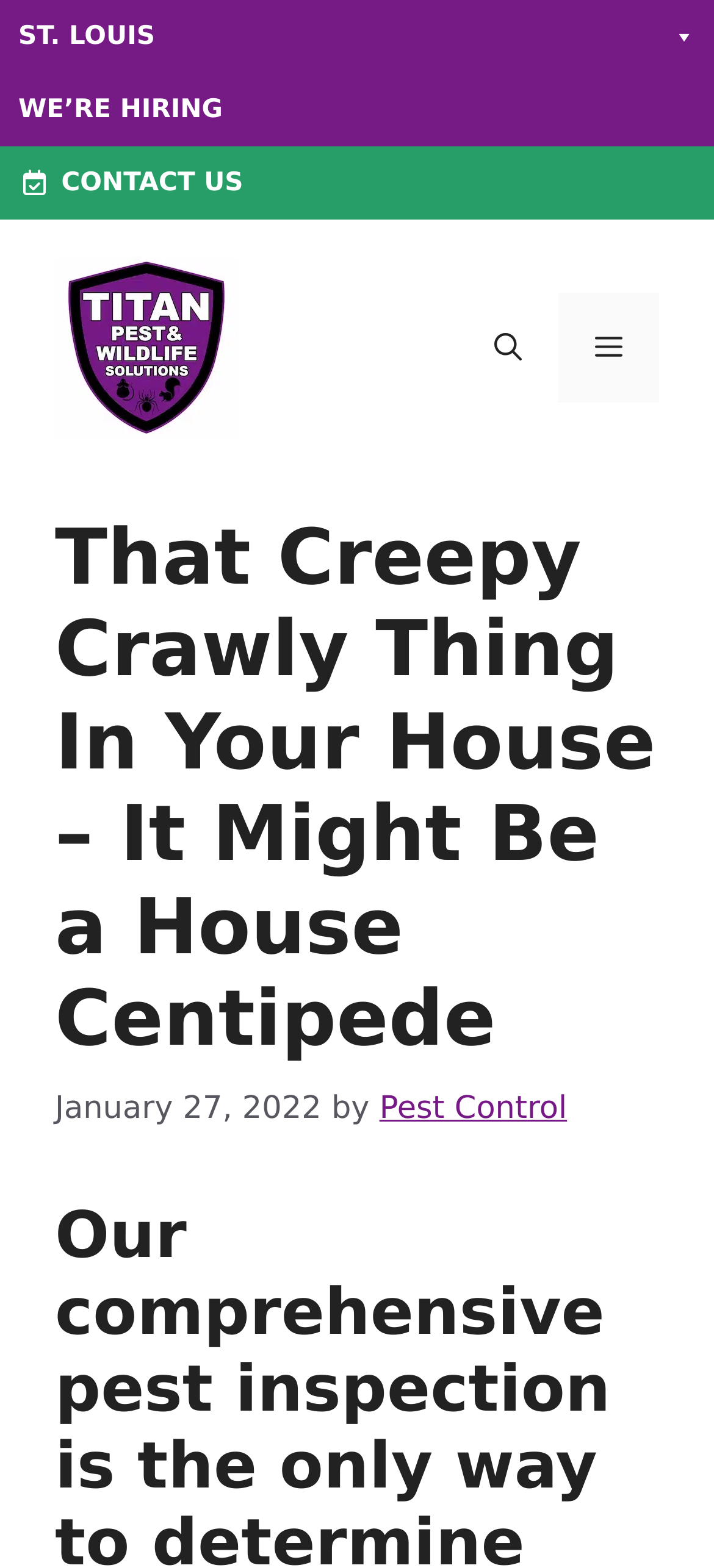What is the date of the article?
Please ensure your answer is as detailed and informative as possible.

I found the date of the article by looking at the time element, which contains a static text element with the date 'January 27, 2022'.